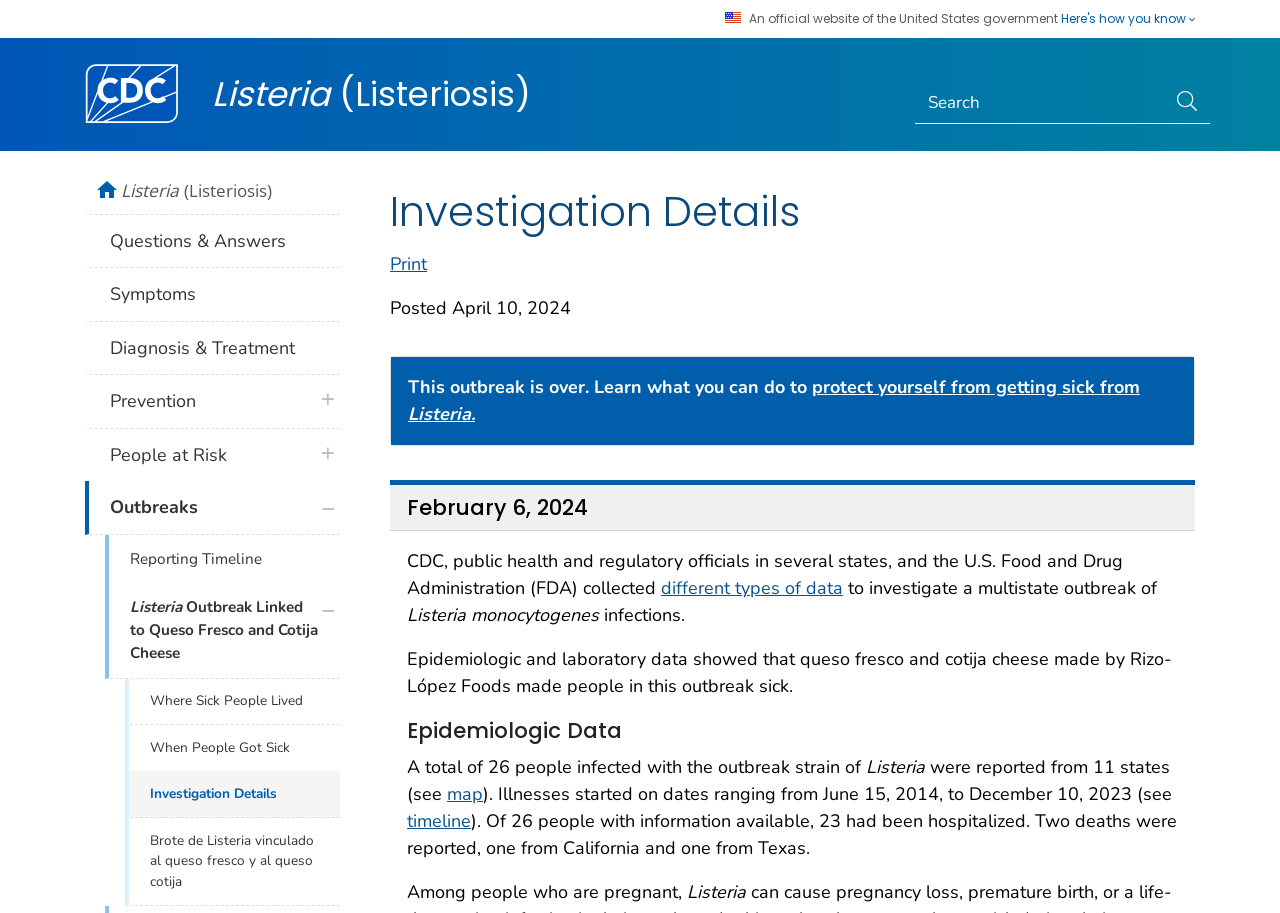Please answer the following question using a single word or phrase: What is the name of the government agency?

CDC